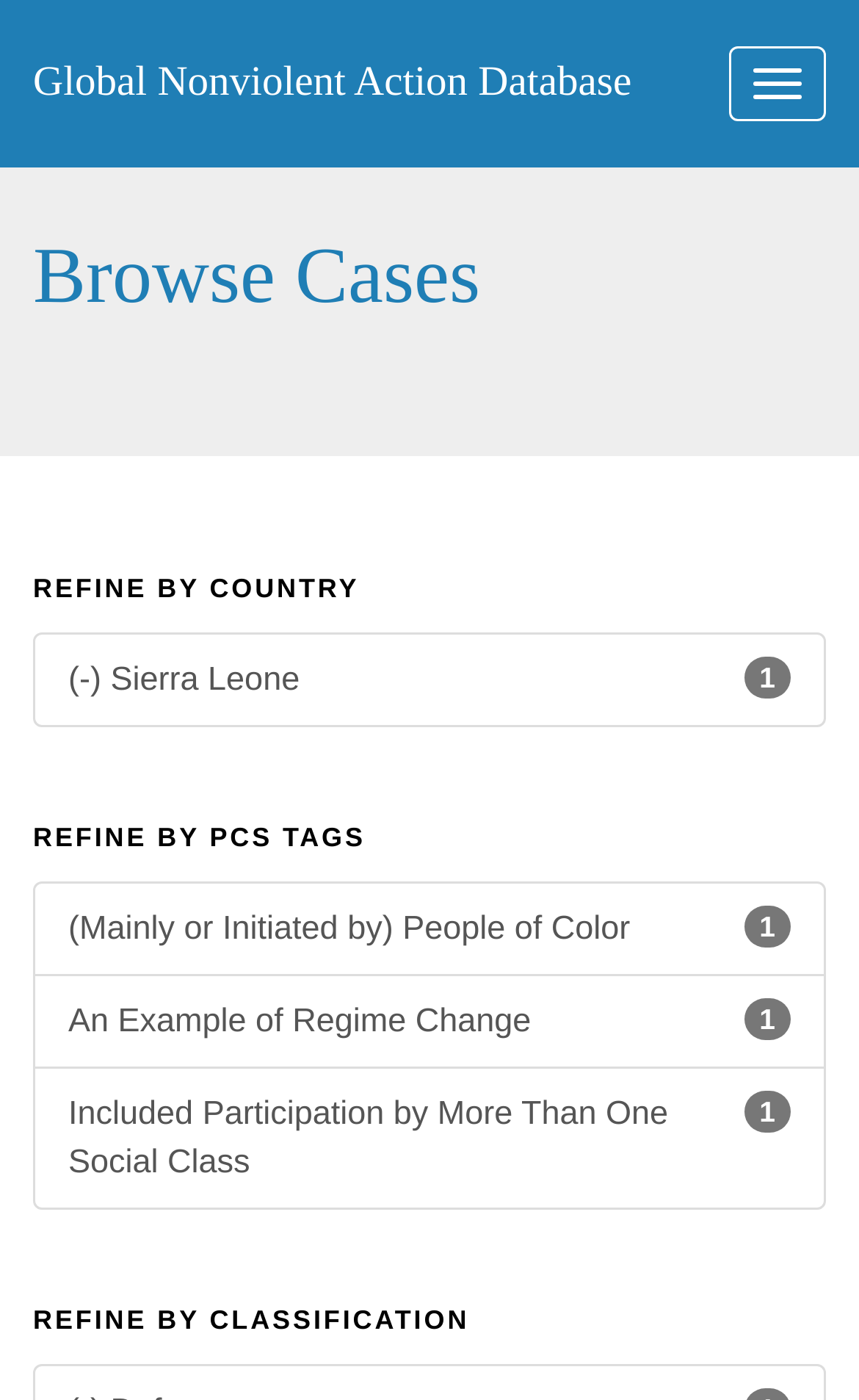Predict the bounding box of the UI element that fits this description: "(-) 1 Sierra Leone".

[0.038, 0.451, 0.962, 0.519]